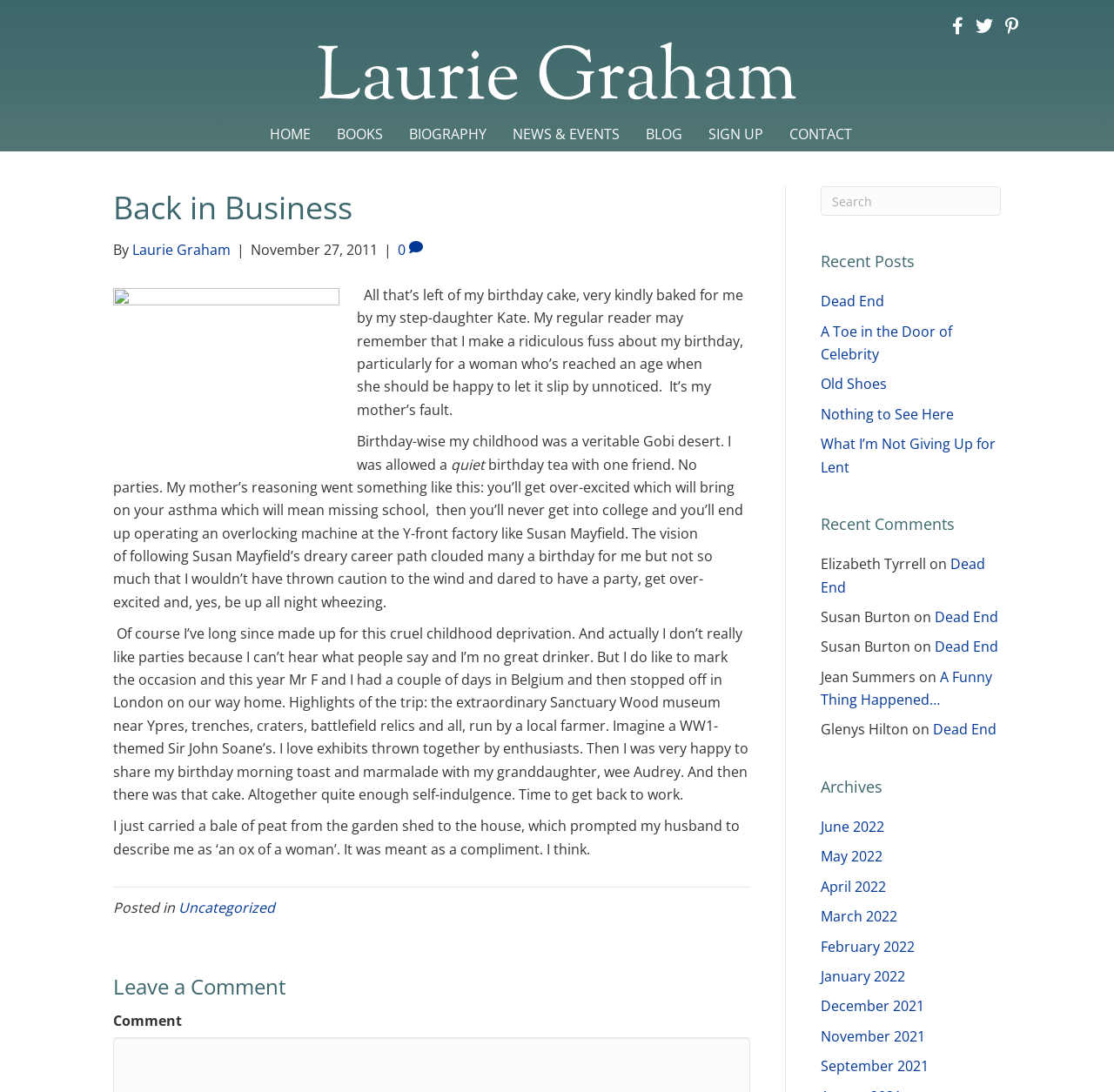Determine the bounding box coordinates of the clickable element to achieve the following action: 'View the 'Archives''. Provide the coordinates as four float values between 0 and 1, formatted as [left, top, right, bottom].

[0.736, 0.711, 0.898, 0.731]